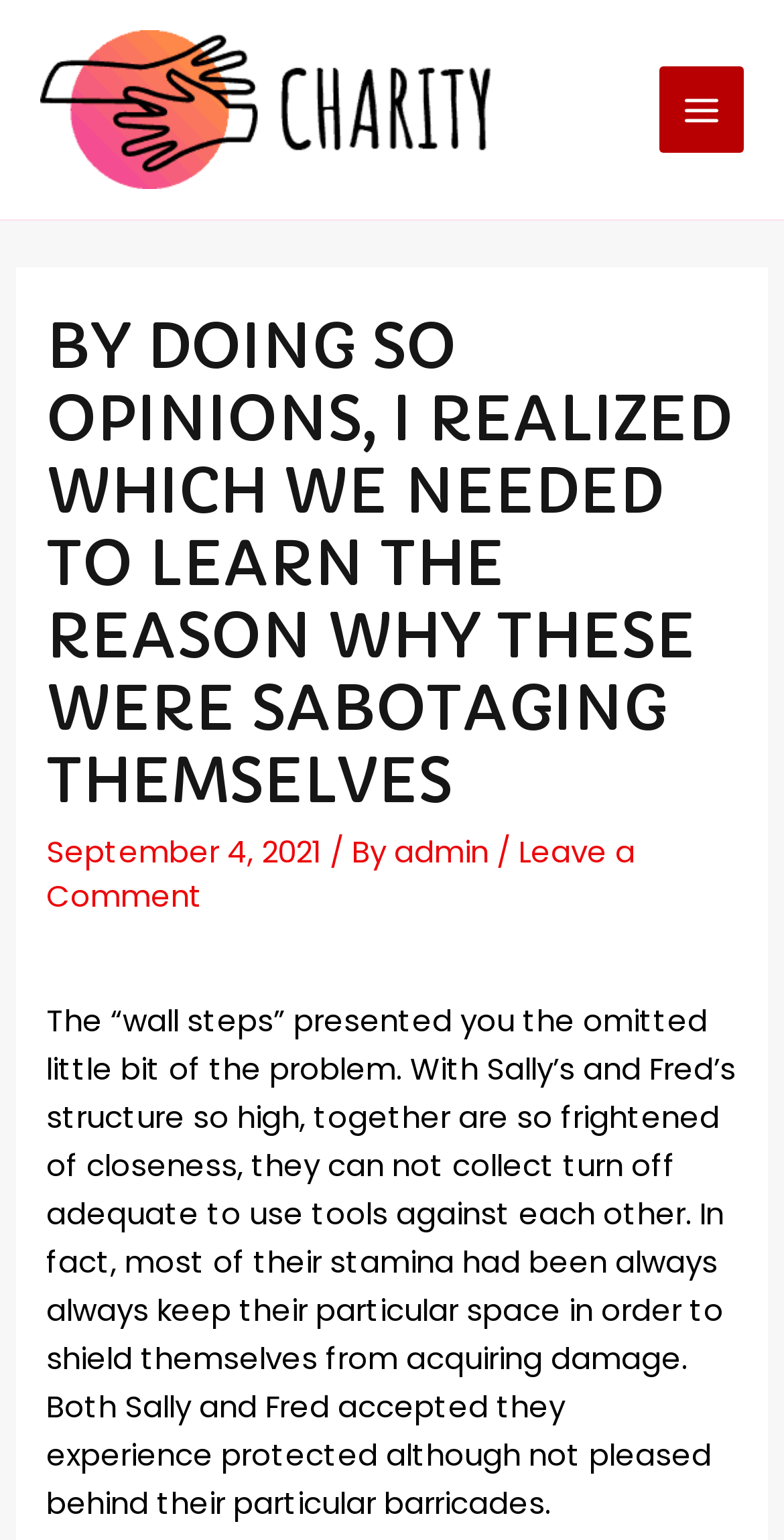Given the following UI element description: "alt="HPWS"", find the bounding box coordinates in the webpage screenshot.

[0.051, 0.056, 0.626, 0.083]